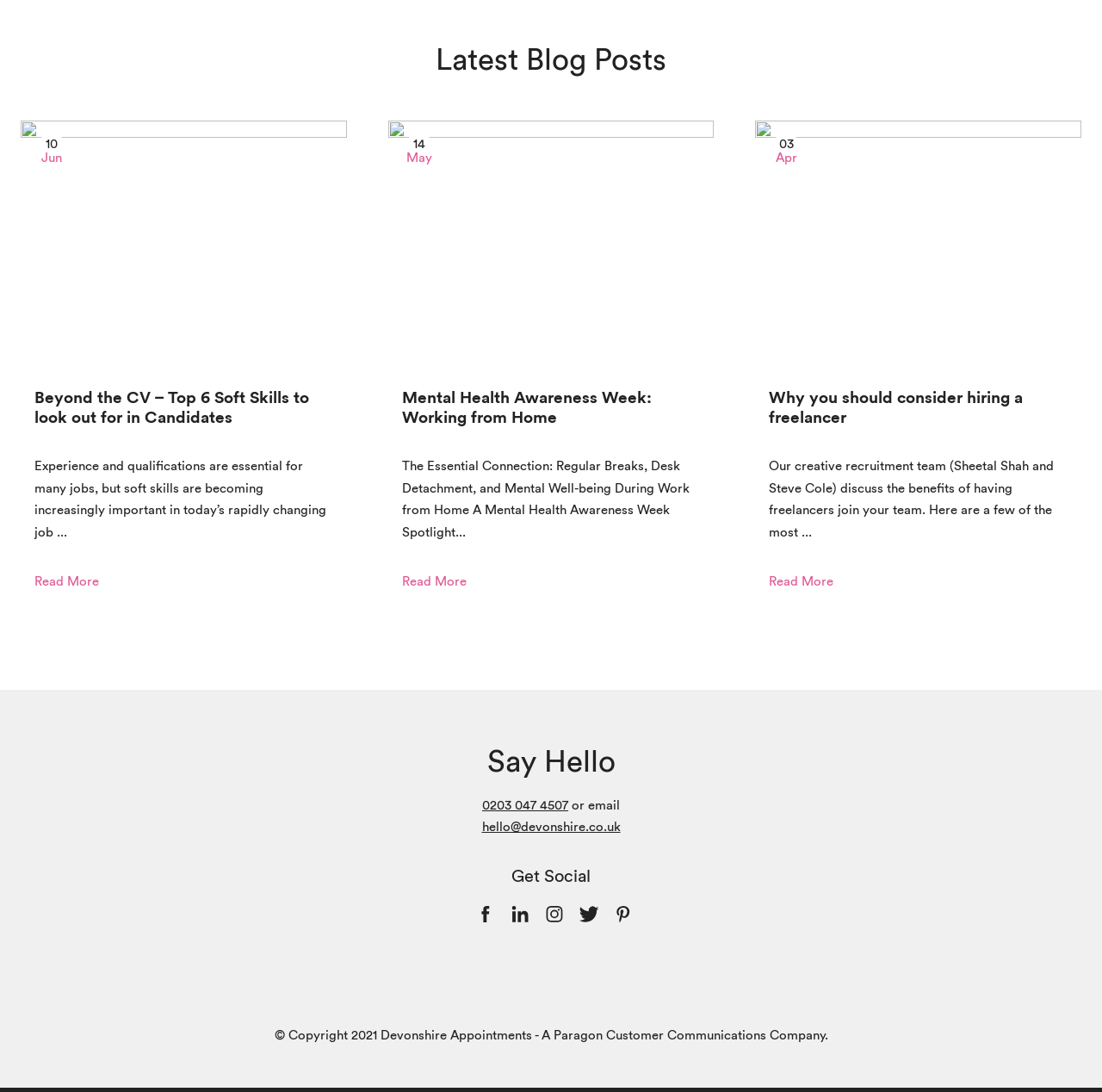Please answer the following question using a single word or phrase: How many social media links are there?

4